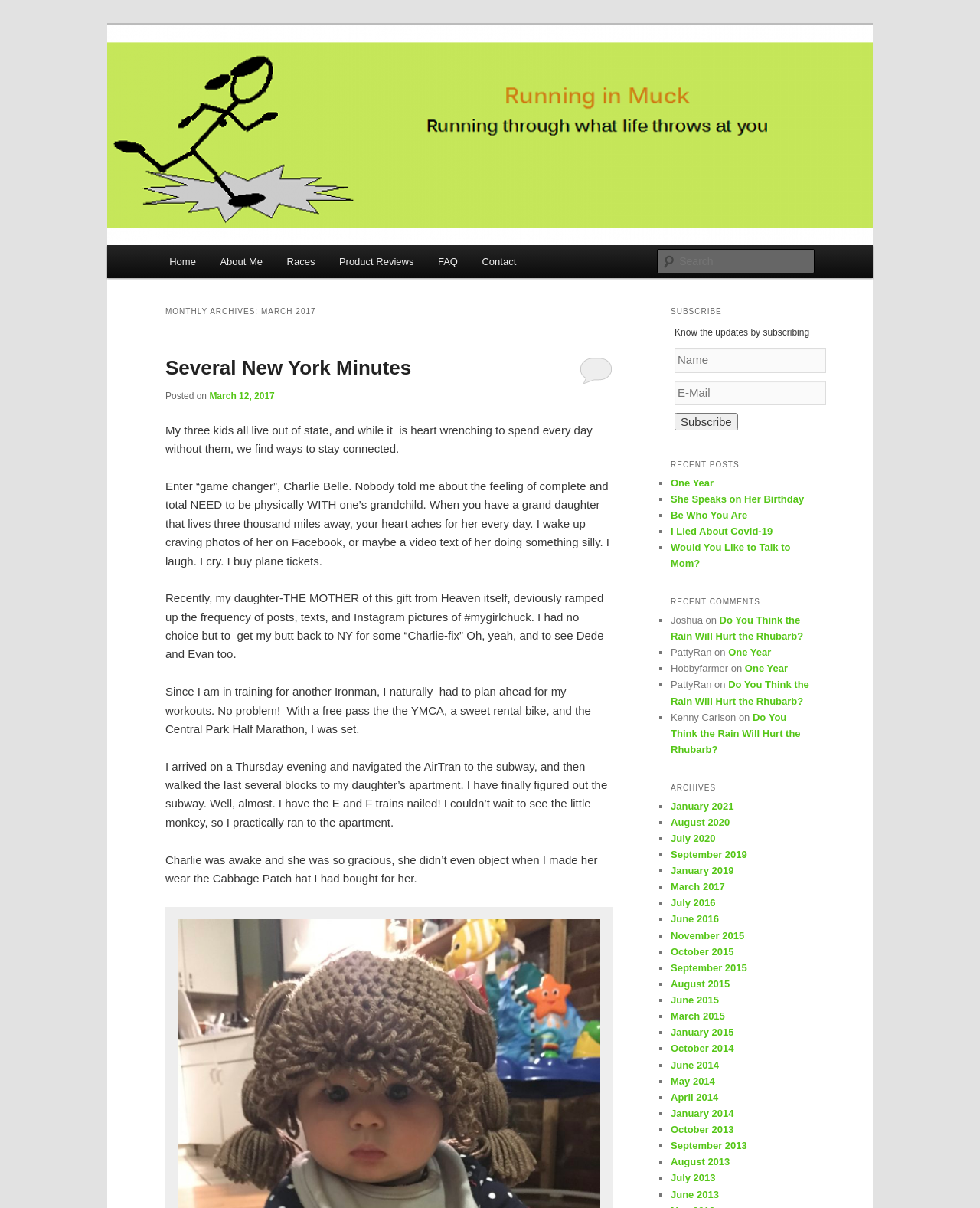Using the given description, provide the bounding box coordinates formatted as (top-left x, top-left y, bottom-right x, bottom-right y), with all values being floating point numbers between 0 and 1. Description: Contact

[0.479, 0.203, 0.539, 0.23]